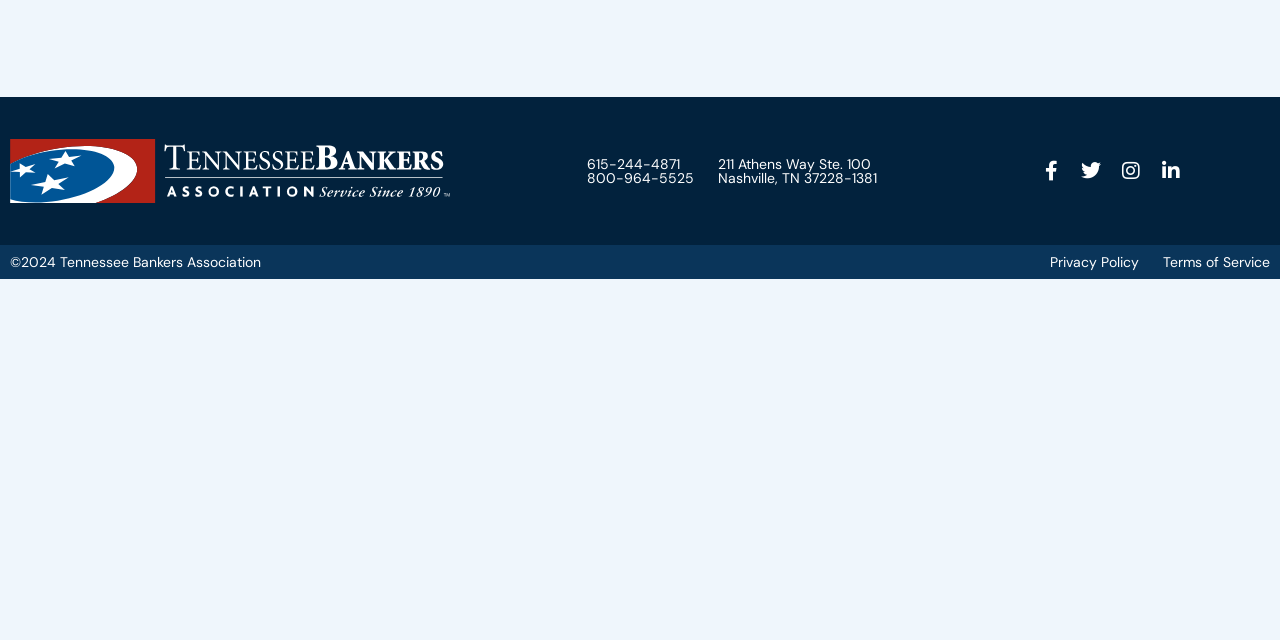Mark the bounding box of the element that matches the following description: "Instagram".

[0.868, 0.236, 0.9, 0.299]